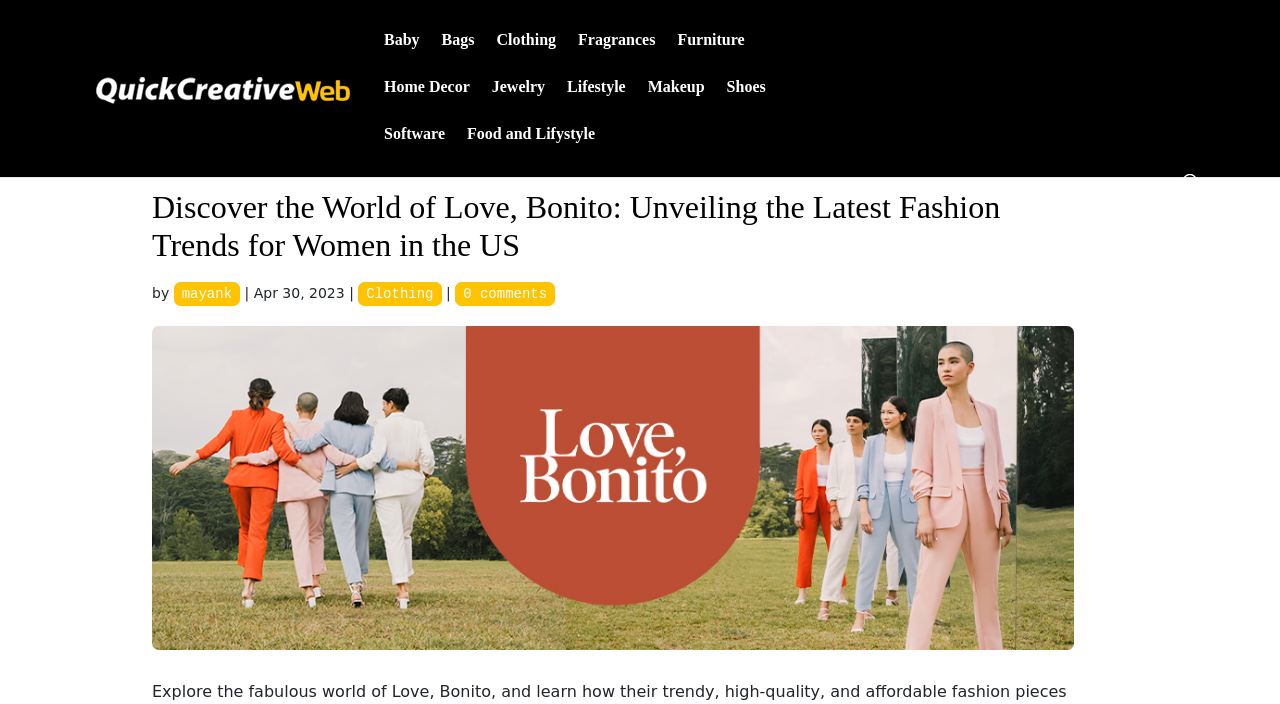Describe all the significant parts and information present on the webpage.

The webpage is about the latest fashion trends for women in the US, specifically featuring the brand "Love, Bonito". At the top left corner, there is a logo of "quickcreativeweb.com" accompanied by a link to the website. Below the logo, there is a navigation menu with 10 categories: "Baby", "Bags", "Clothing", "Fragrances", "Furniture", "Home Decor", "Jewelry", "Lifestyle", "Makeup", and "Shoes", arranged horizontally from left to right. 

Further down, there is a search bar that spans almost the entire width of the page. Below the search bar, there is a heading that reads "Discover the World of Love, Bonito: Unveiling the Latest Fashion Trends for Women in the US". 

Under the heading, there is a byline that reads "by mayank" with the date "Apr 30, 2023" next to it. A link to the category "Clothing" is also present in this section. Additionally, there is a link to "0 comments" indicating that there are no comments on the article. 

A large image takes up most of the page, showcasing the latest fashion trends from Love, Bonito. At the bottom left of the page, there are two more links: "Software" and "Food and Lifestyle".